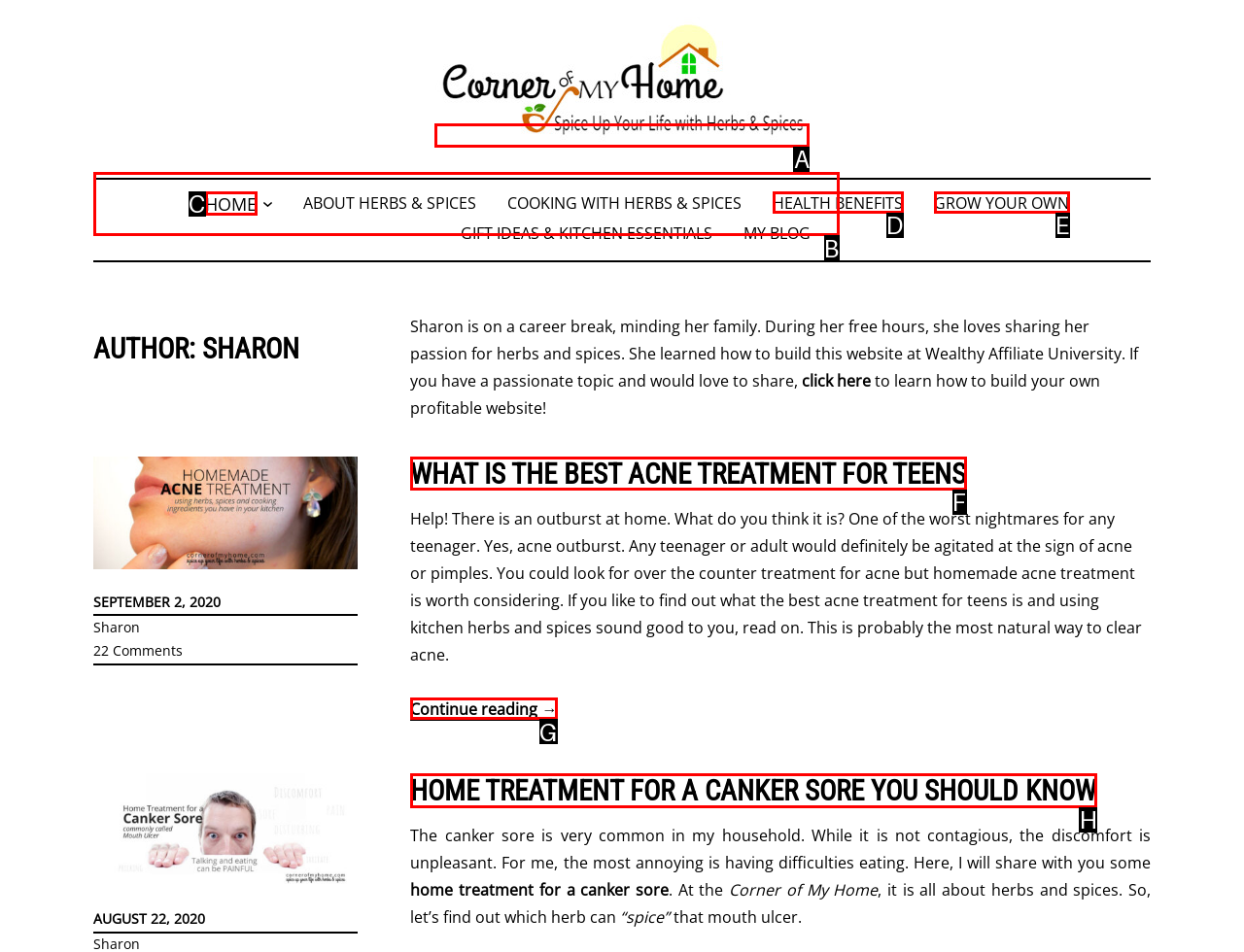Determine which HTML element should be clicked for this task: Read the blog post 'HOME TREATMENT FOR A CANKER SORE YOU SHOULD KNOW'
Provide the option's letter from the available choices.

H